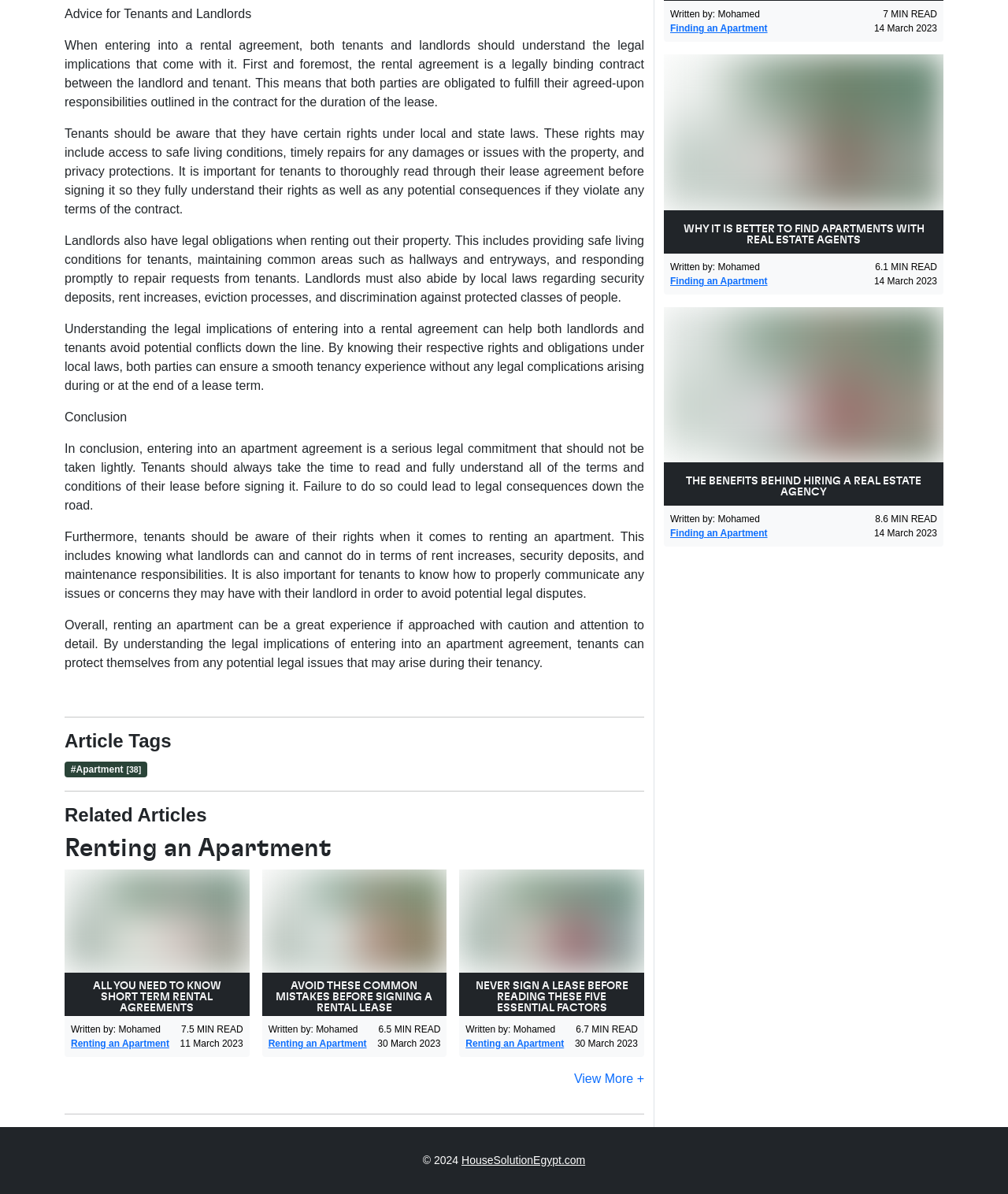How many related articles are listed?
Based on the image, give a concise answer in the form of a single word or short phrase.

3